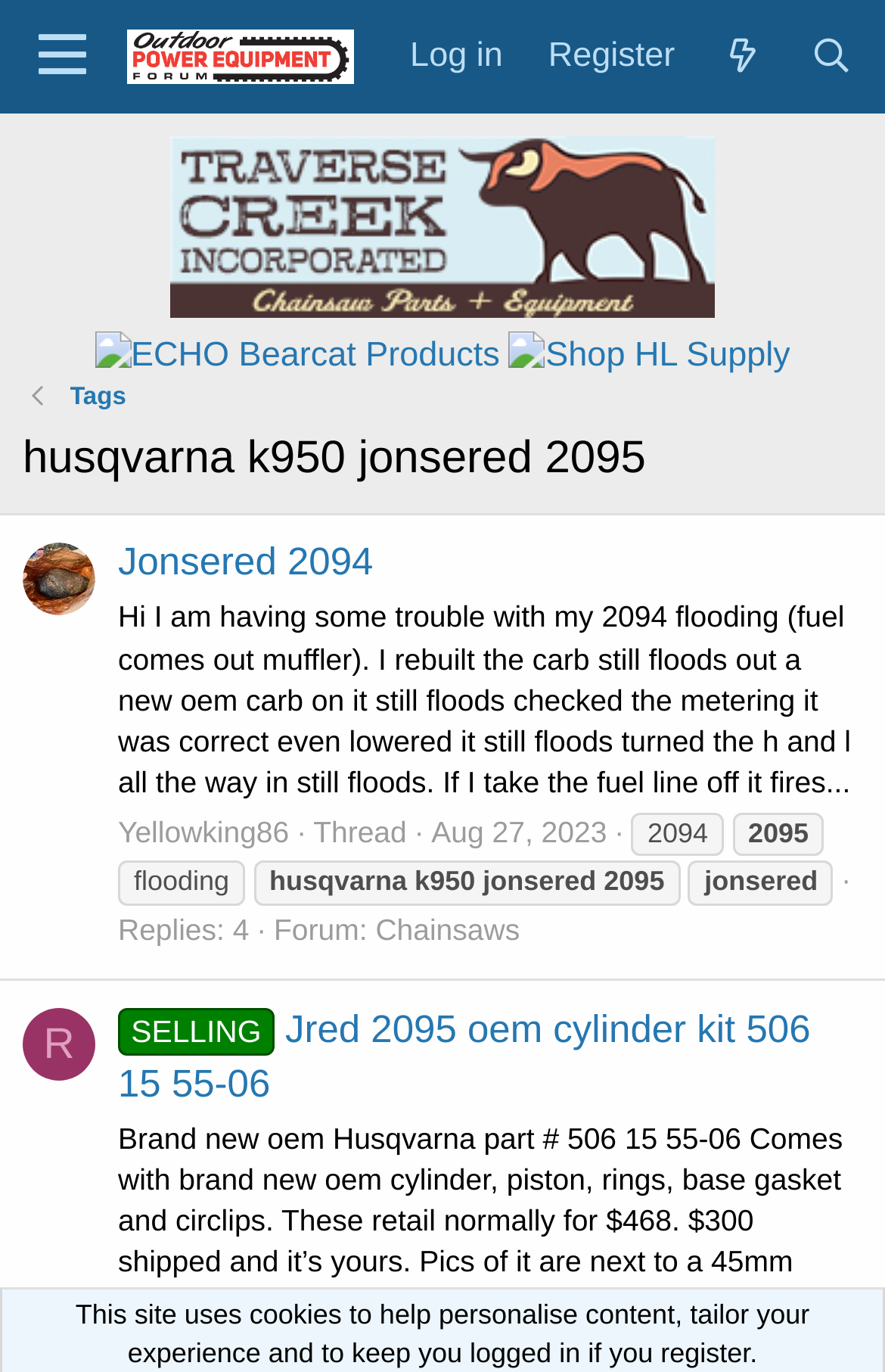Identify the bounding box coordinates of the region that should be clicked to execute the following instruction: "Visit the 'Traverse Creek Chainsaw Parts & Equipment' page".

[0.192, 0.209, 0.808, 0.238]